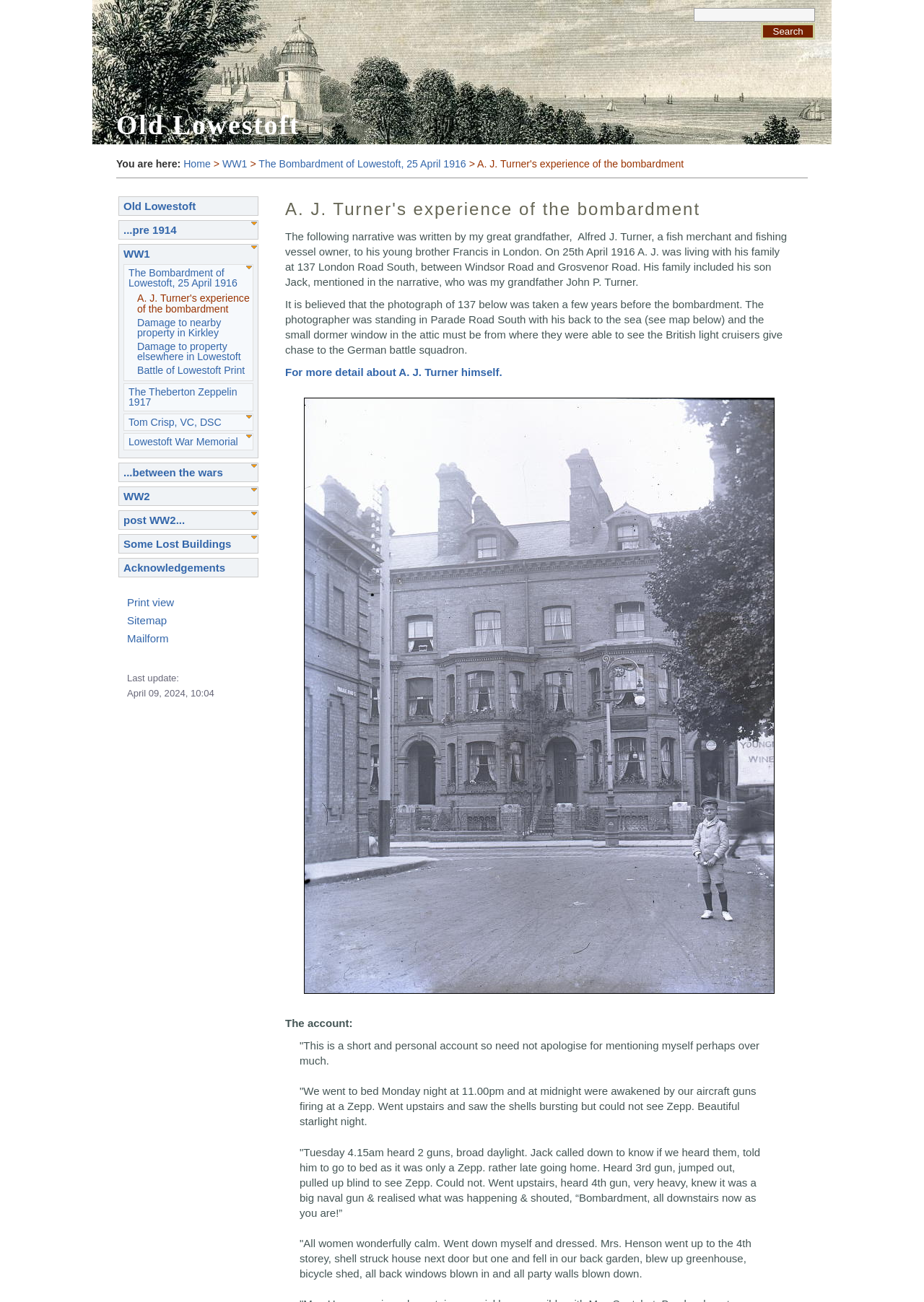Determine the bounding box of the UI element mentioned here: "WW1". The coordinates must be in the format [left, top, right, bottom] with values ranging from 0 to 1.

[0.134, 0.19, 0.162, 0.2]